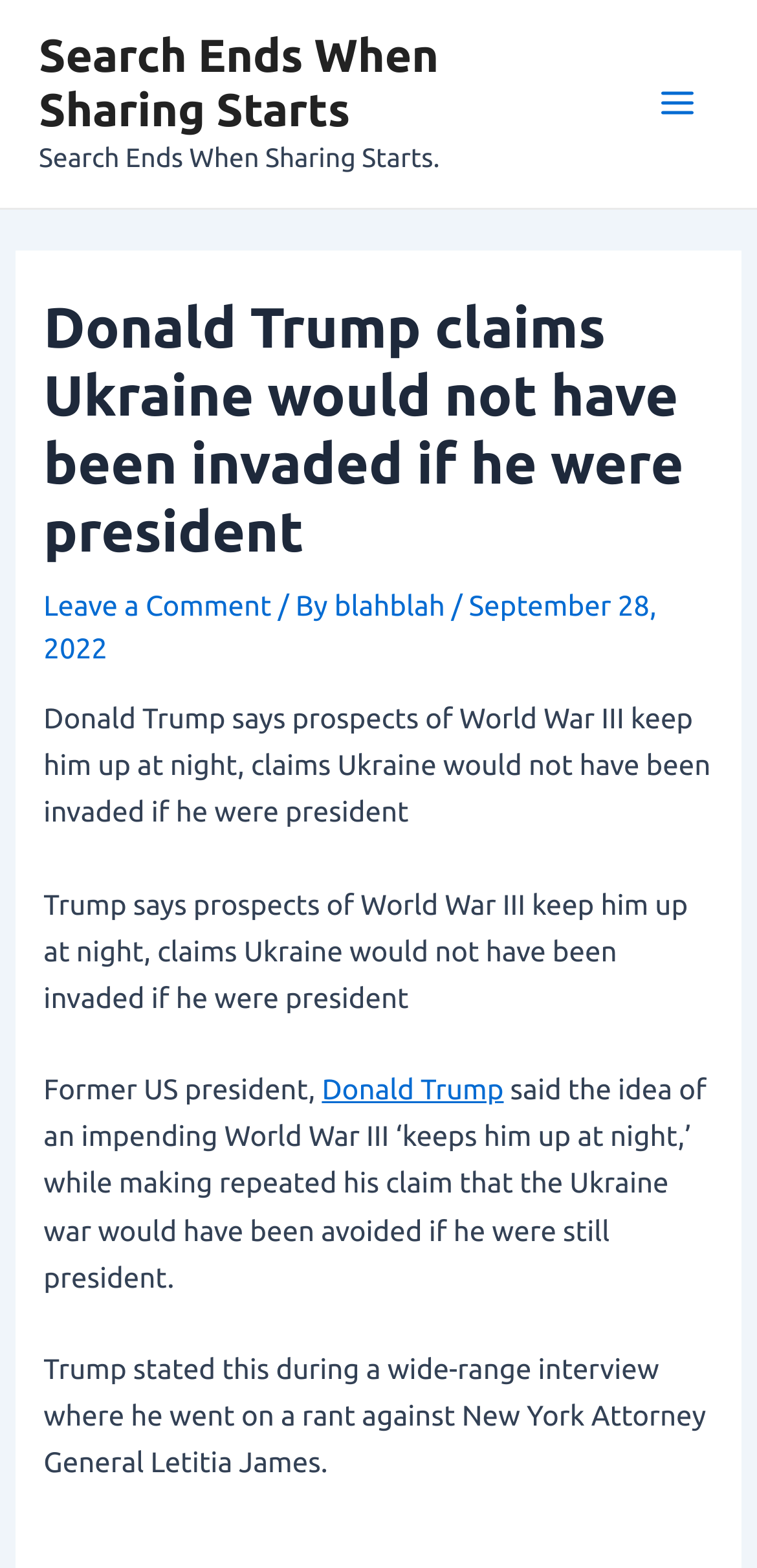What is the date of the article?
Please answer the question as detailed as possible.

I found the answer by examining the text content of the webpage, specifically the sentence 'September 28, 2022' which is located below the article title.